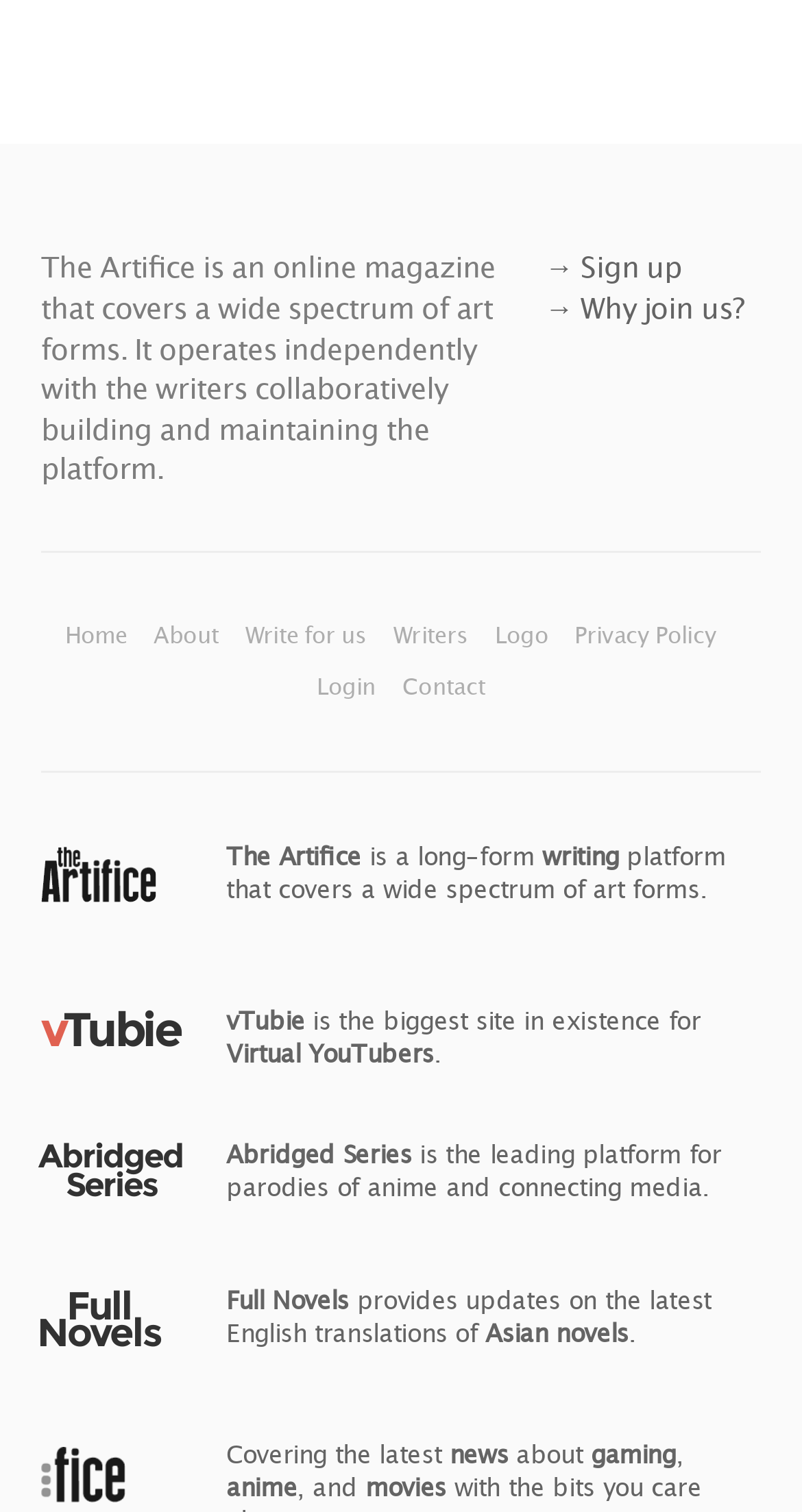Please provide a comprehensive answer to the question below using the information from the image: What is the topic of the platform mentioned next to 'vTubie'?

The topic of the platform mentioned next to 'vTubie' can be found by looking at the link next to 'vTubie', which is 'Virtual YouTubers'.